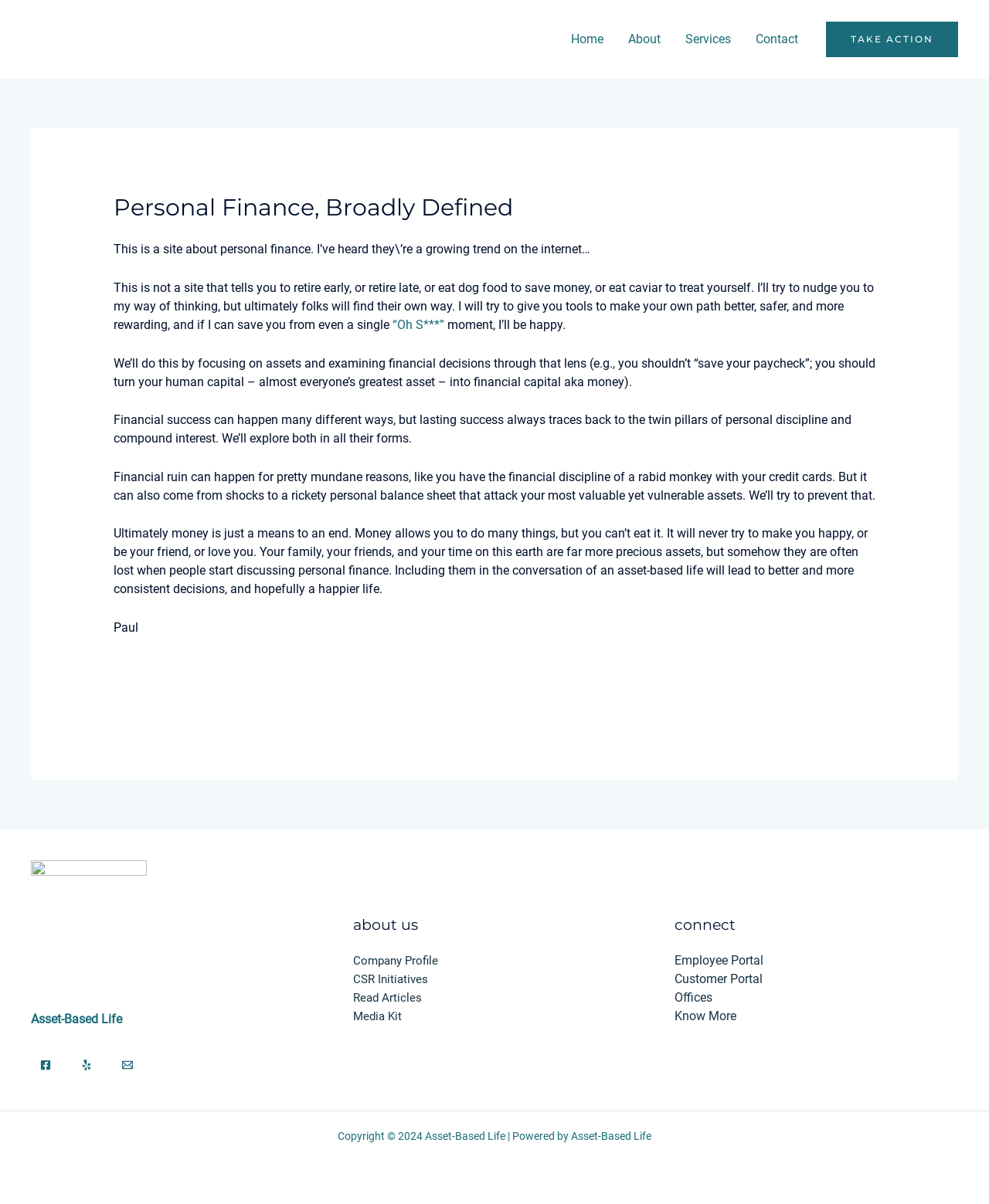What is the purpose of the website?
Answer the question with a single word or phrase, referring to the image.

To provide tools and guidance